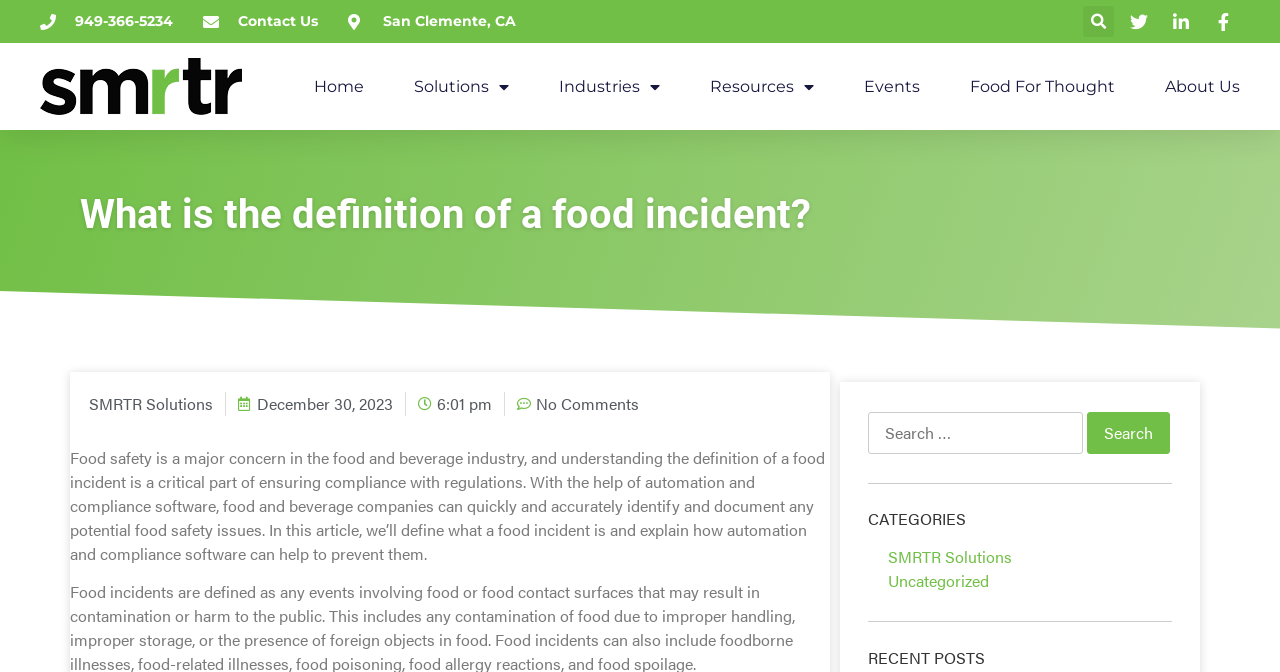What type of companies can benefit from automation and compliance software?
Using the picture, provide a one-word or short phrase answer.

Food and beverage companies